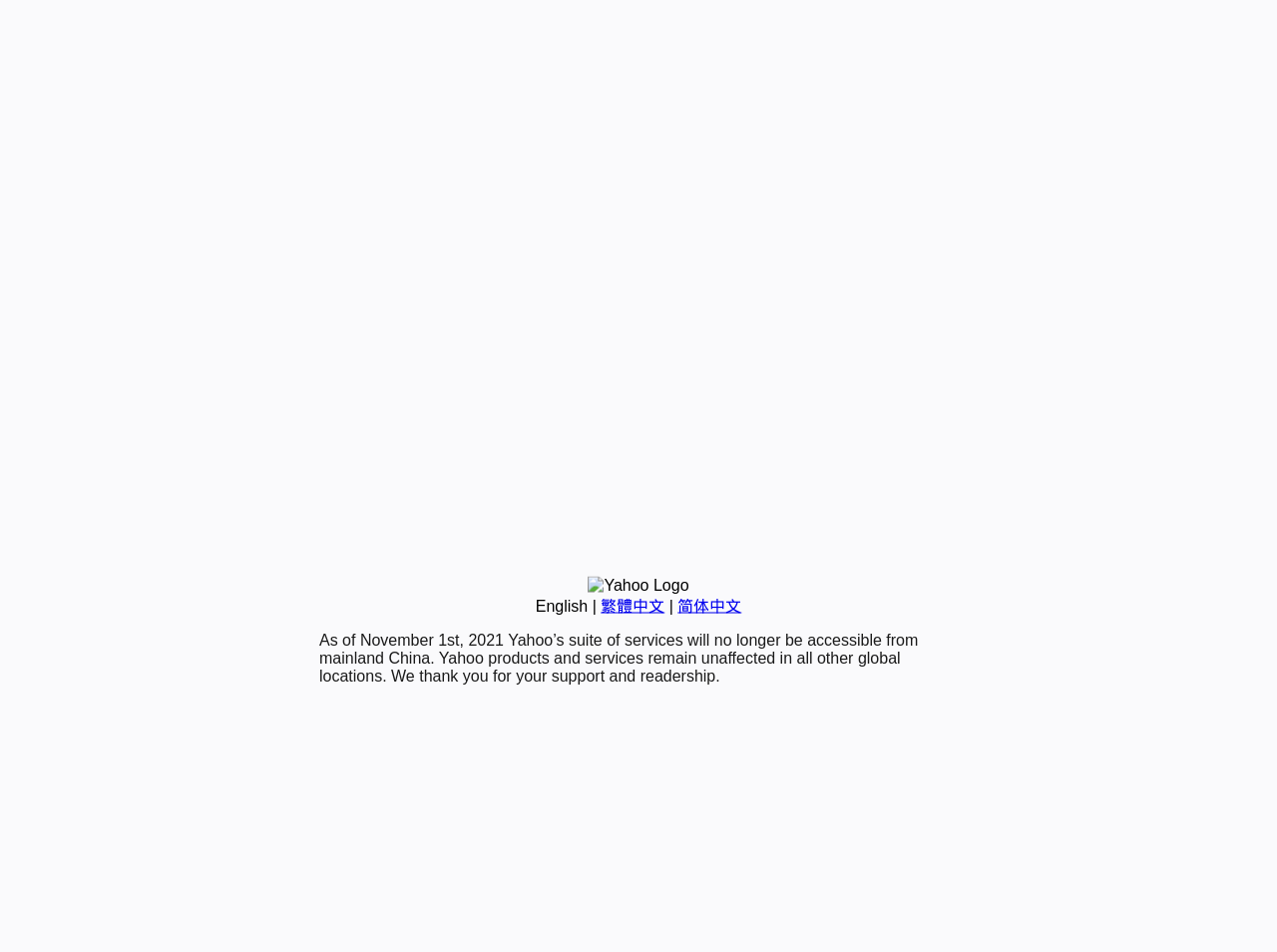Determine the bounding box coordinates of the UI element described by: "繁體中文".

[0.47, 0.627, 0.52, 0.645]